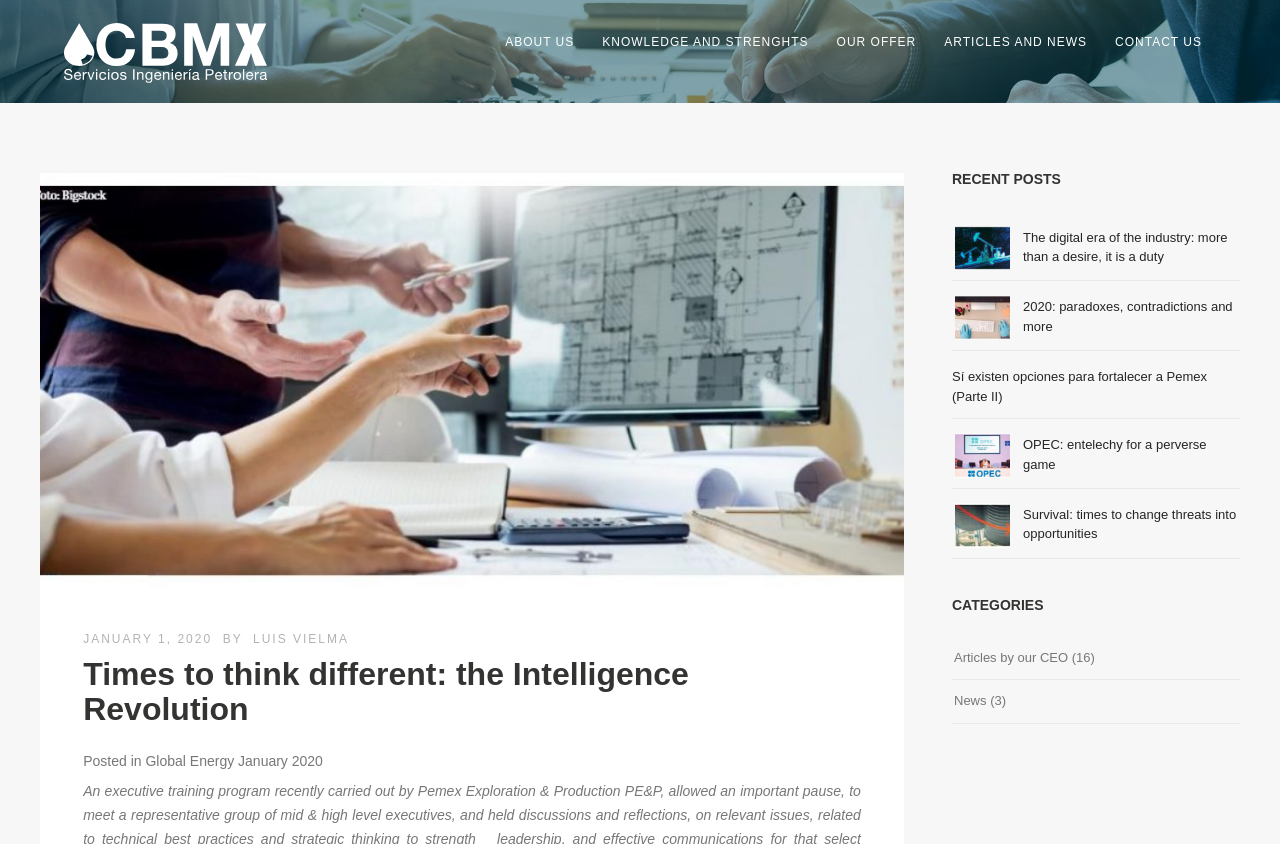Please identify the bounding box coordinates of the clickable area that will allow you to execute the instruction: "Click on CBMX link".

[0.05, 0.027, 0.209, 0.098]